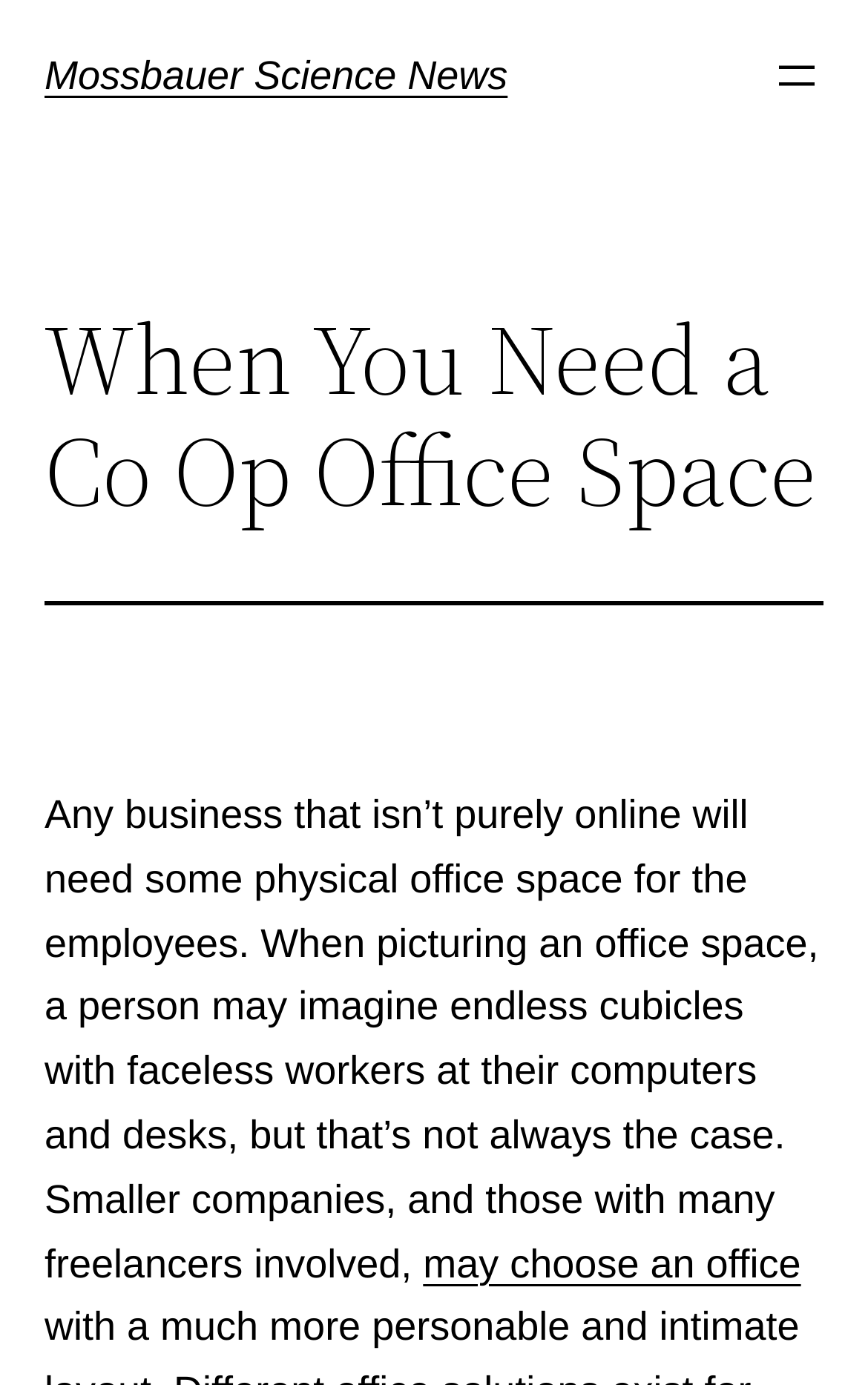Respond concisely with one word or phrase to the following query:
What is the main topic of the article?

Office space